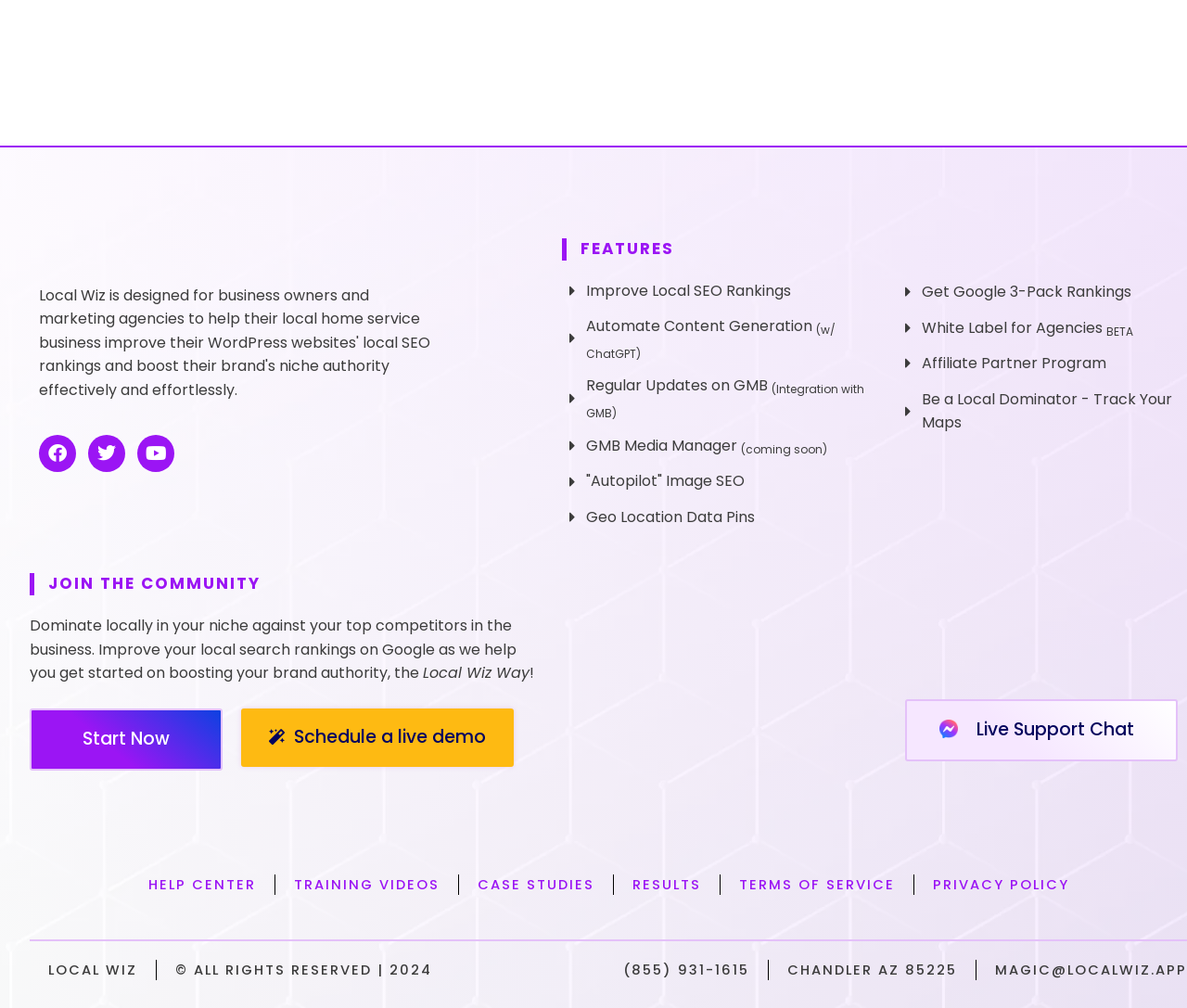Highlight the bounding box coordinates of the element you need to click to perform the following instruction: "Learn about improving local SEO rankings."

[0.473, 0.277, 0.731, 0.3]